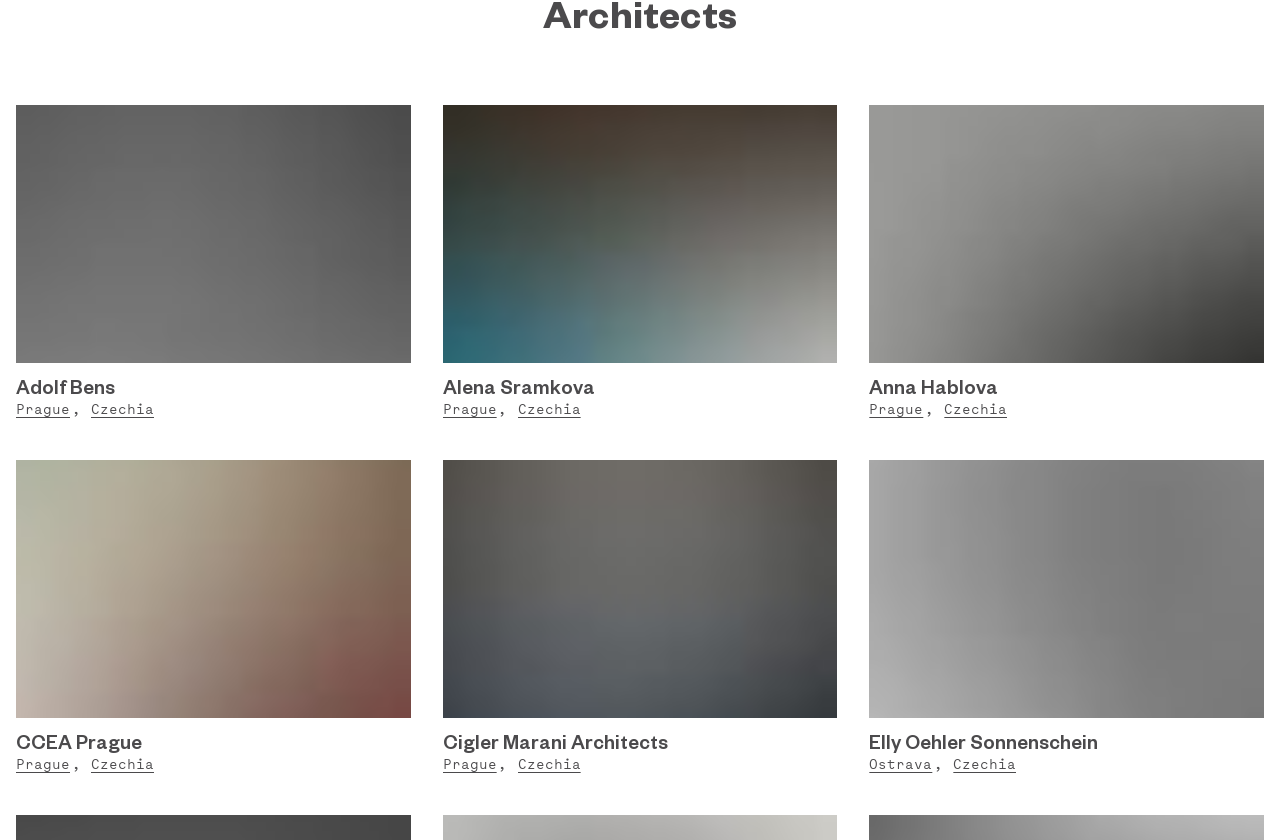Locate the bounding box coordinates of the region to be clicked to comply with the following instruction: "Explore CCEA Prague's information". The coordinates must be four float numbers between 0 and 1, in the form [left, top, right, bottom].

[0.012, 0.868, 0.316, 0.899]